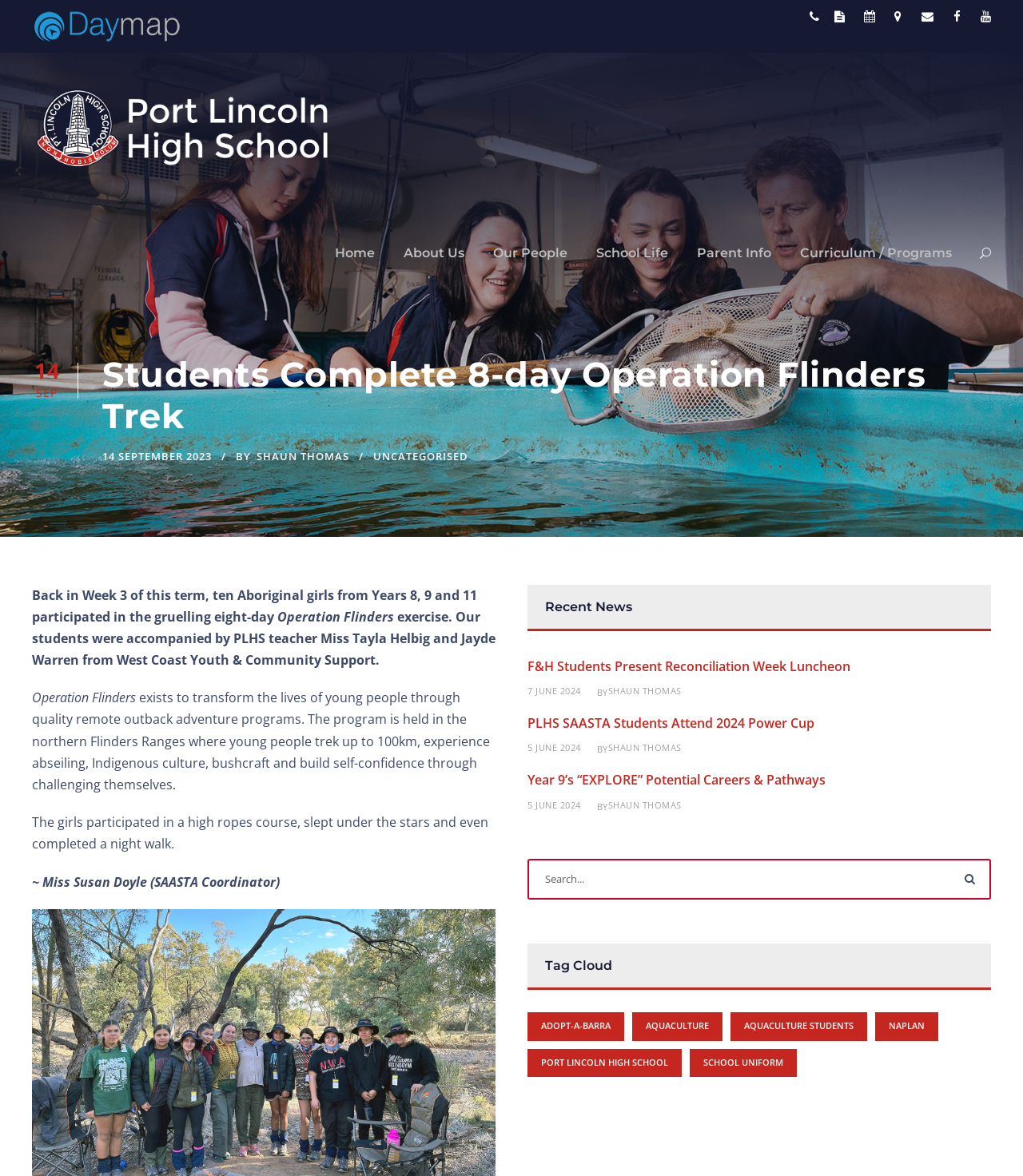Please find the bounding box coordinates of the element that you should click to achieve the following instruction: "Click on the 'F&H Students Present Reconciliation Week Luncheon' news article". The coordinates should be presented as four float numbers between 0 and 1: [left, top, right, bottom].

[0.516, 0.559, 0.831, 0.574]